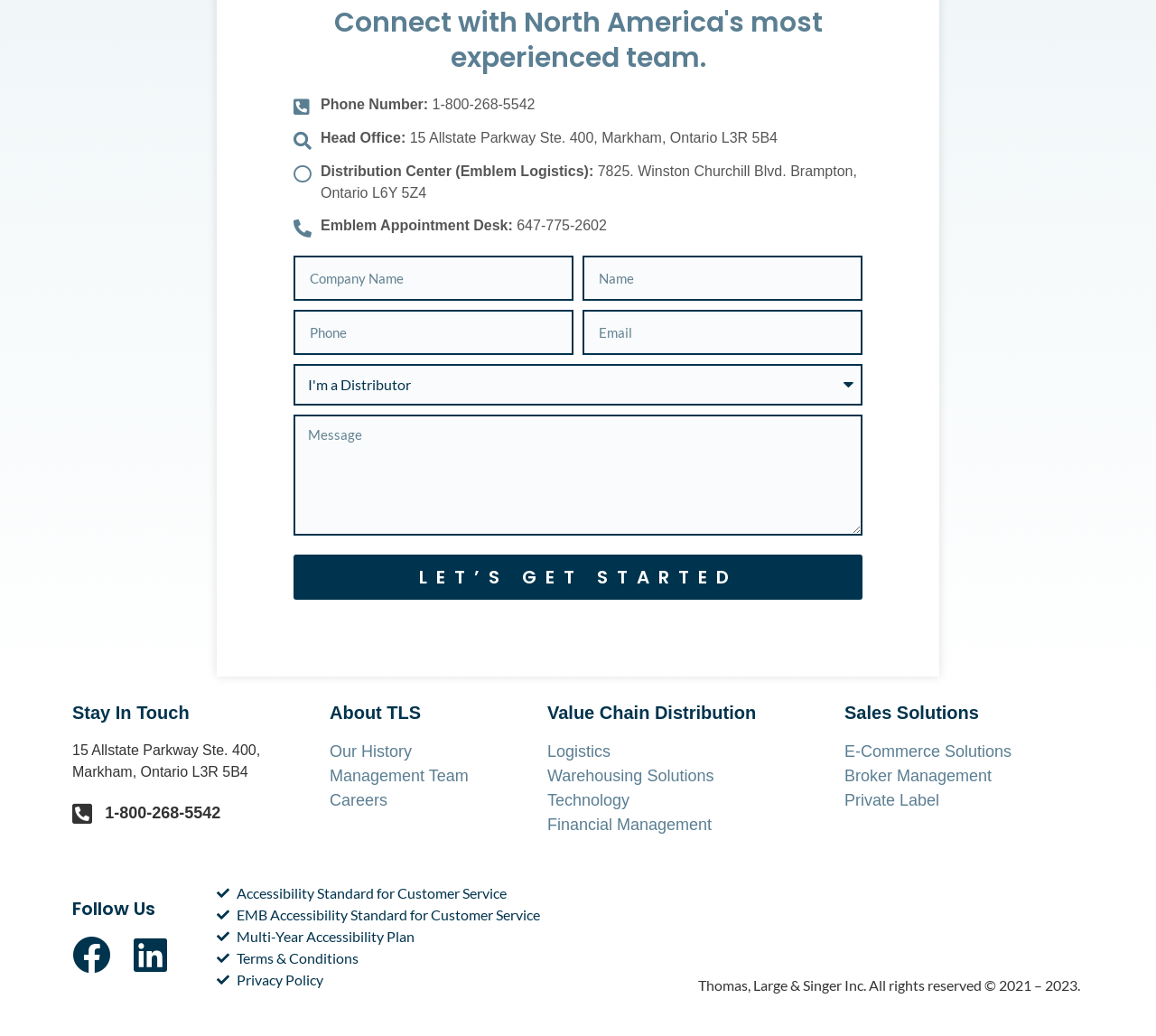Extract the bounding box coordinates for the described element: "parent_node: Phone name="form_fields[field_3bb7e45]" placeholder="Phone"". The coordinates should be represented as four float numbers between 0 and 1: [left, top, right, bottom].

[0.254, 0.299, 0.496, 0.342]